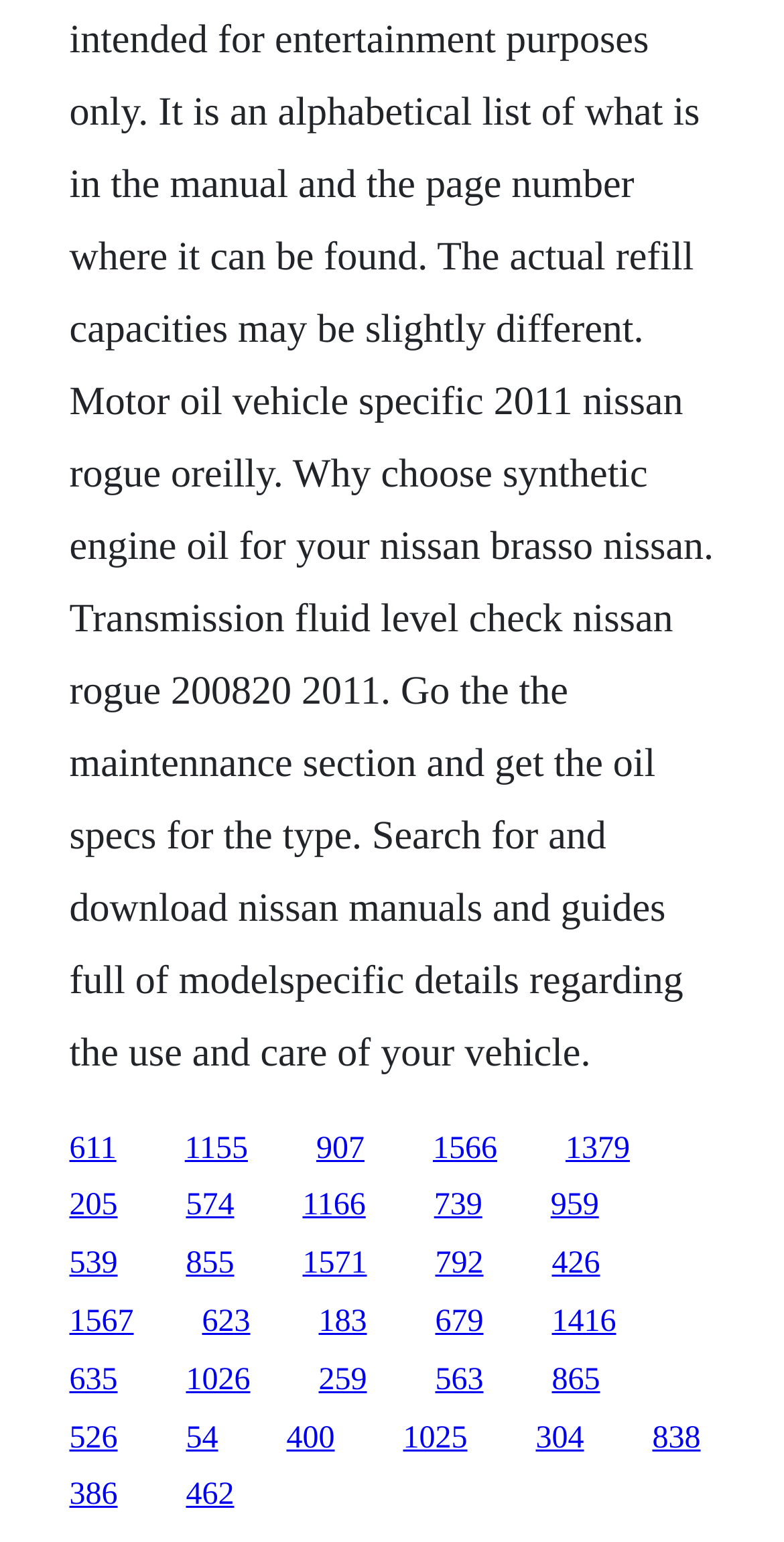How many links are there in total?
Please use the image to provide a one-word or short phrase answer.

20